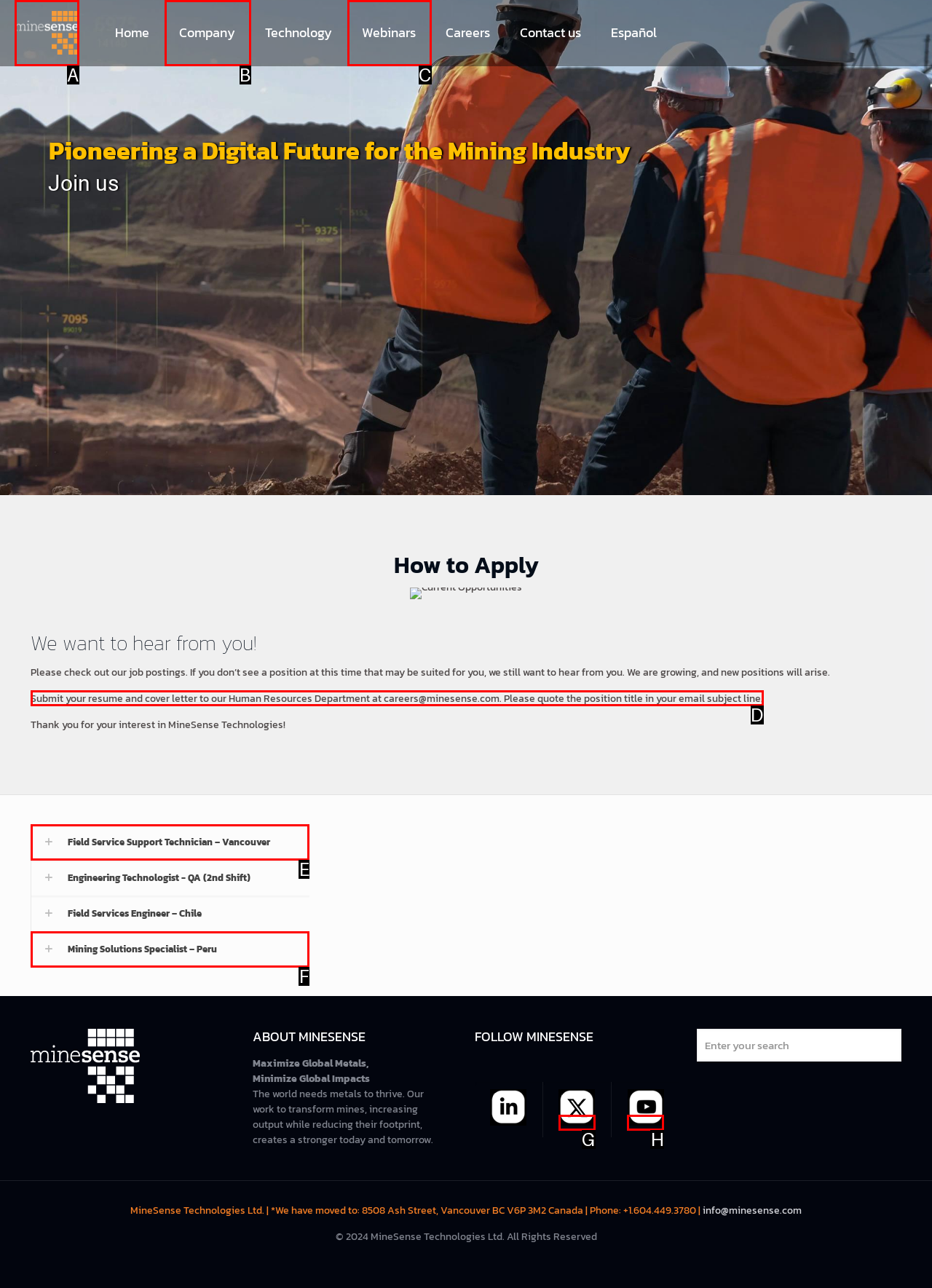Point out the HTML element I should click to achieve the following task: Submit your resume and cover letter to the Human Resources Department Provide the letter of the selected option from the choices.

D